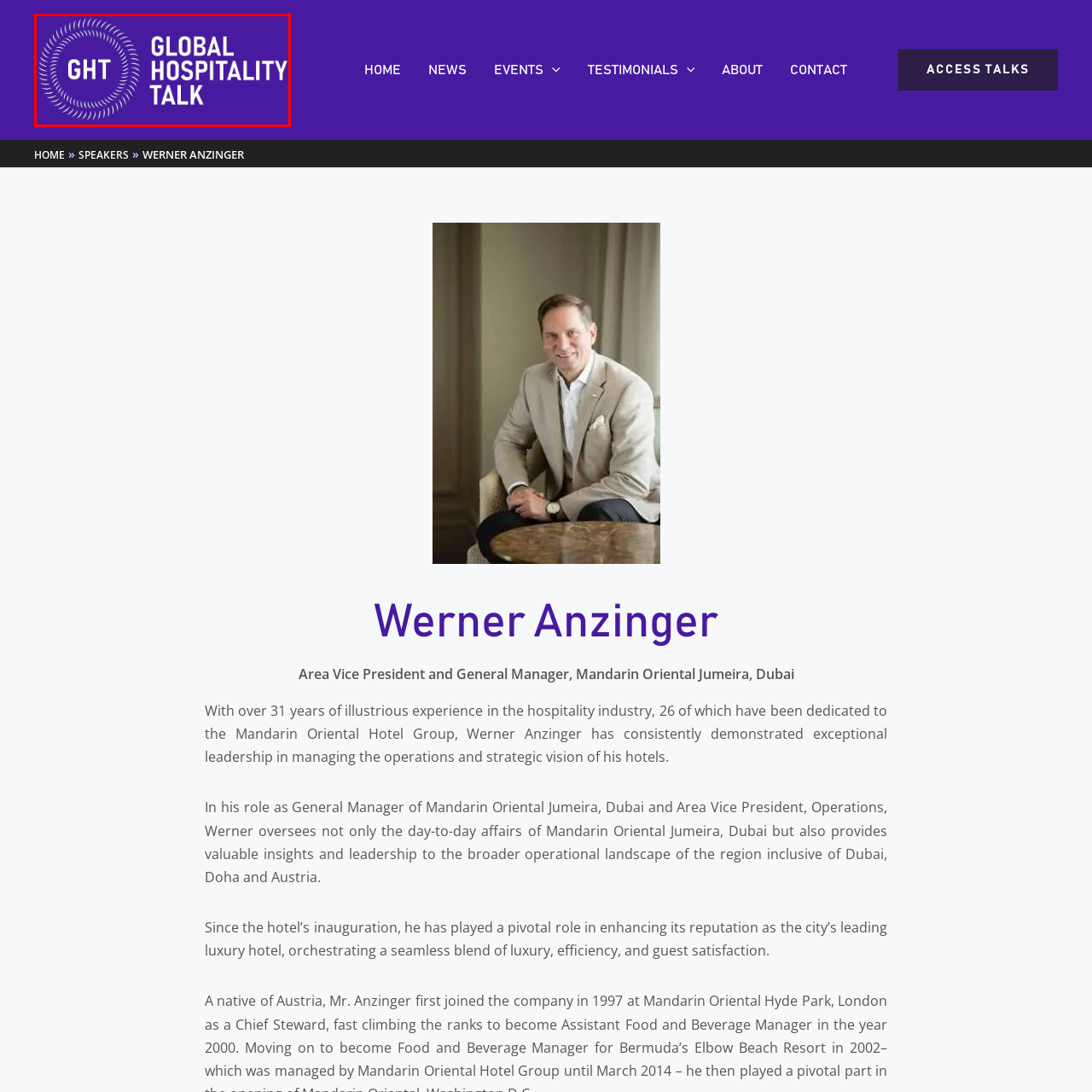What shape are the stylized elements around the letters 'GHT'? Observe the image within the red bounding box and give a one-word or short-phrase answer.

Circular